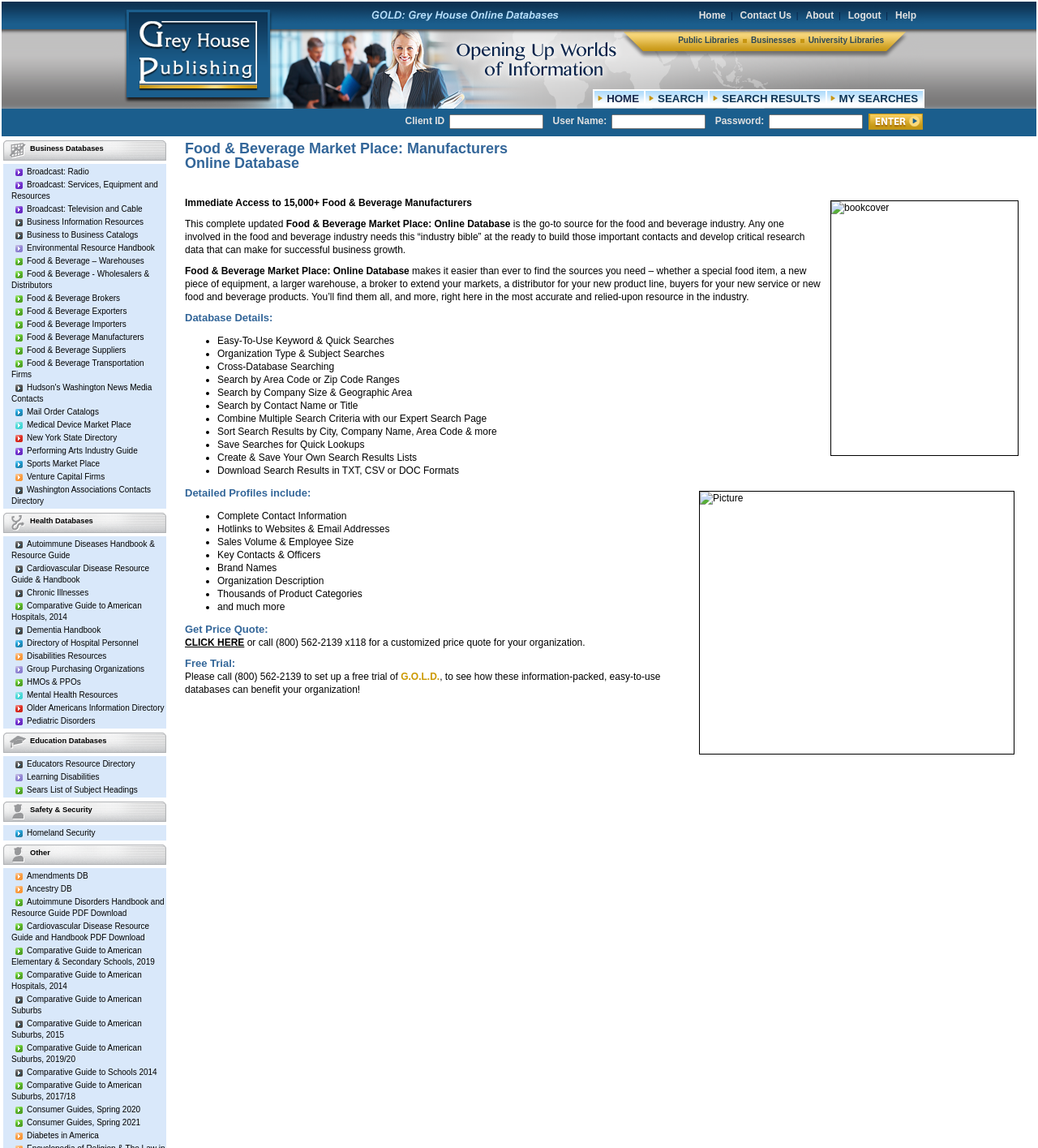Determine the bounding box coordinates for the clickable element to execute this instruction: "Search for 'Businesses'". Provide the coordinates as four float numbers between 0 and 1, i.e., [left, top, right, bottom].

[0.724, 0.031, 0.767, 0.039]